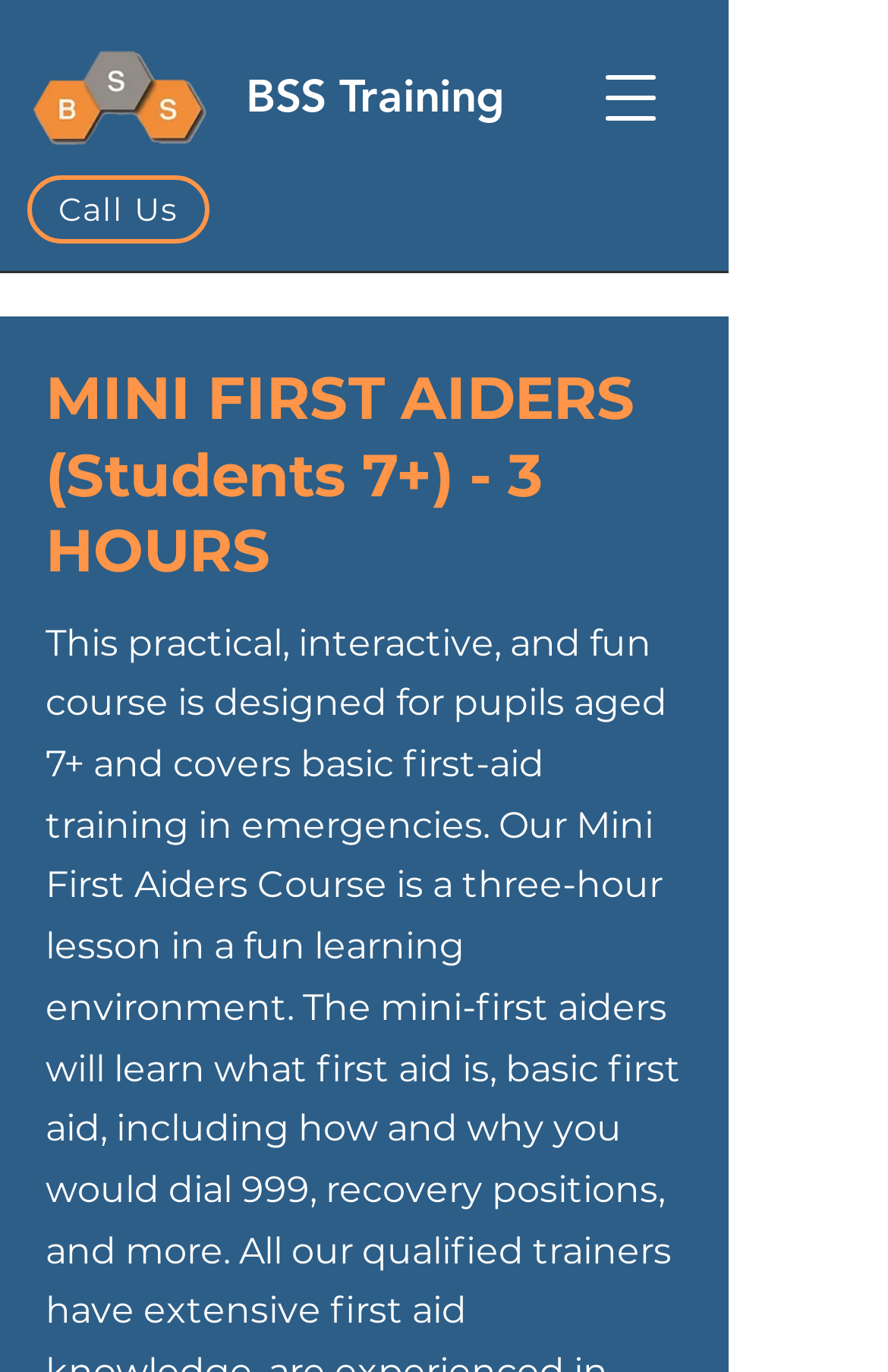Extract the bounding box for the UI element that matches this description: "Call Us".

[0.031, 0.128, 0.236, 0.178]